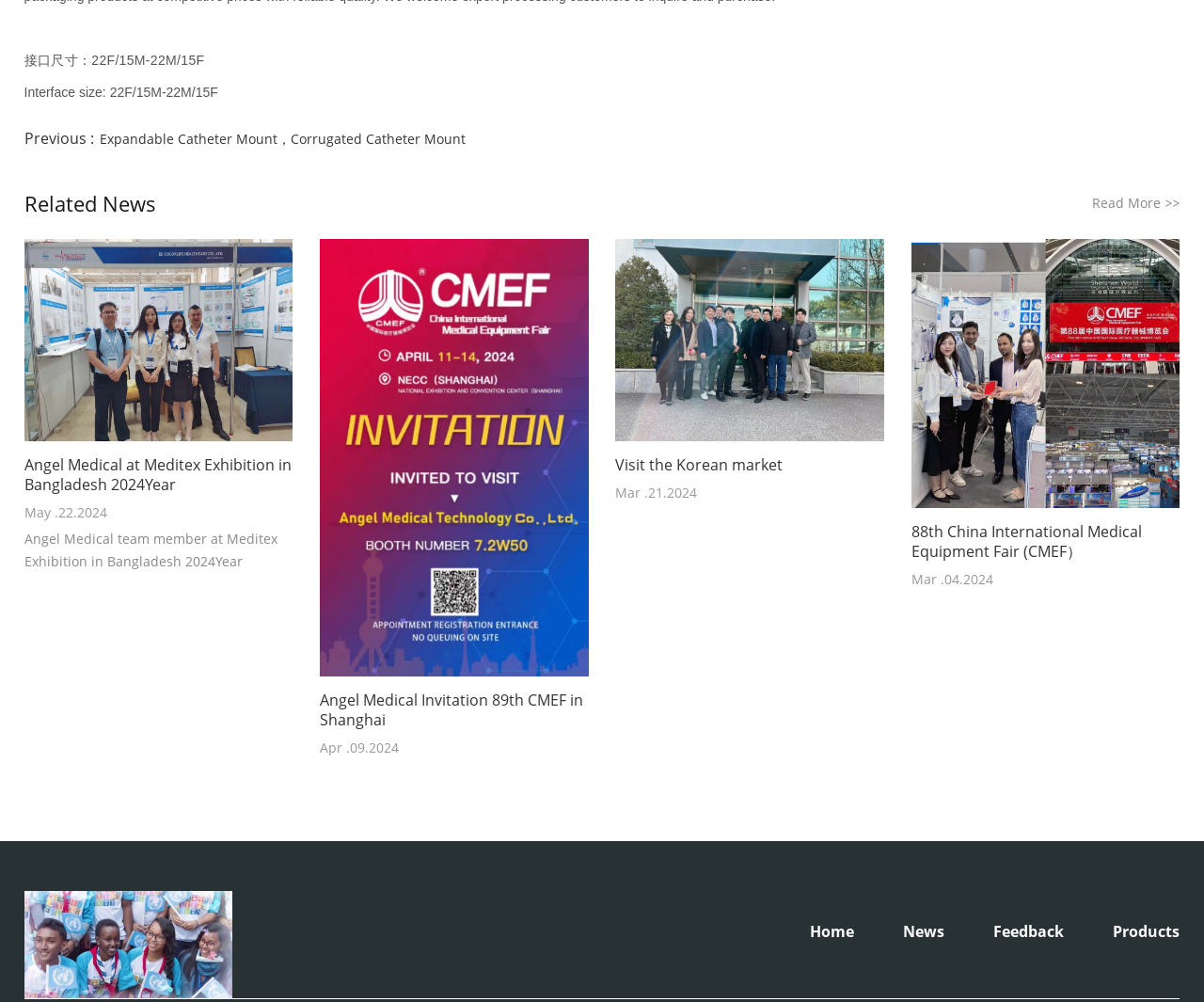Locate the coordinates of the bounding box for the clickable region that fulfills this instruction: "Go to the news page".

[0.02, 0.889, 0.193, 0.997]